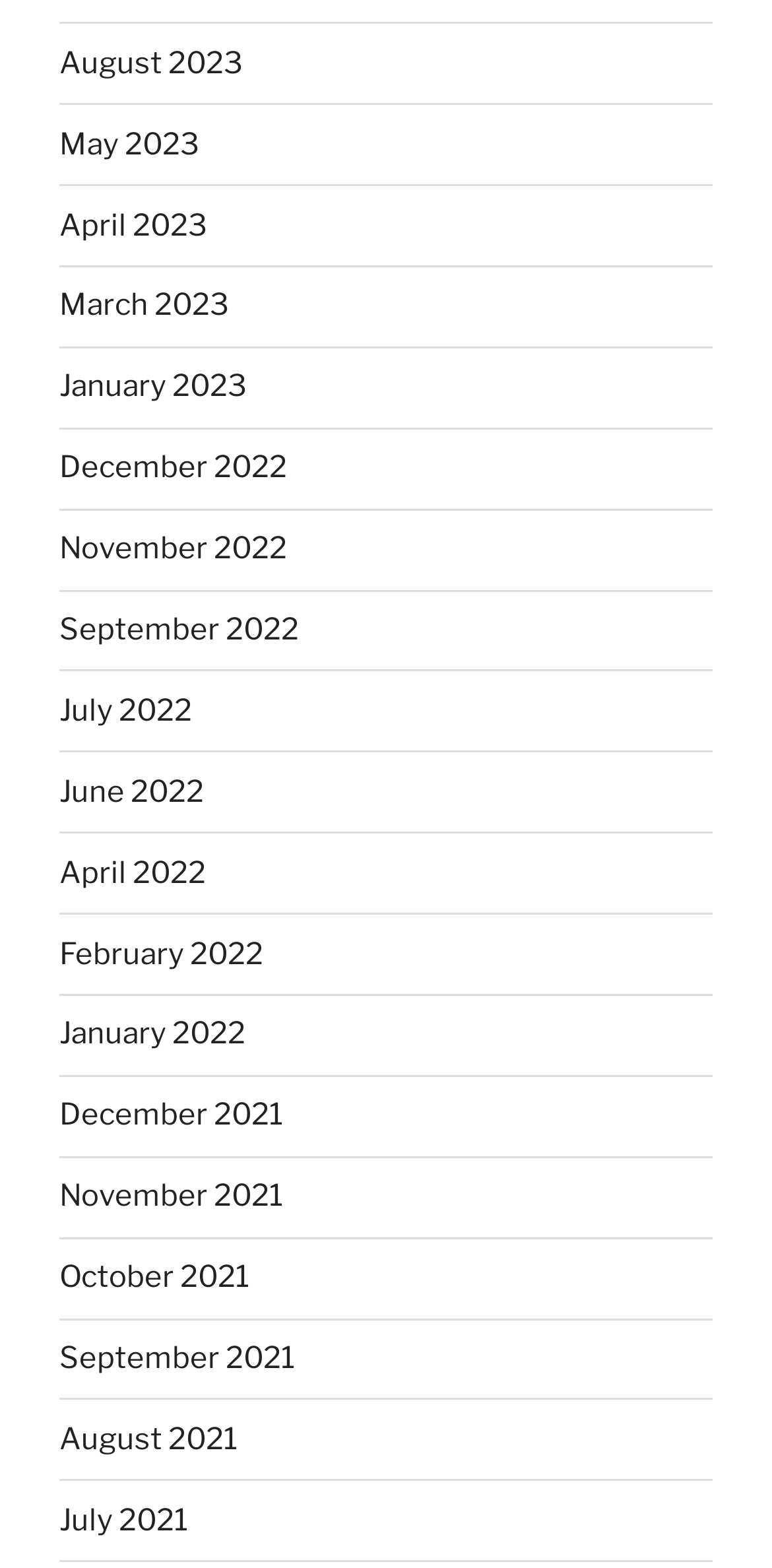Locate the bounding box coordinates of the element you need to click to accomplish the task described by this instruction: "Click the Facebook link".

None